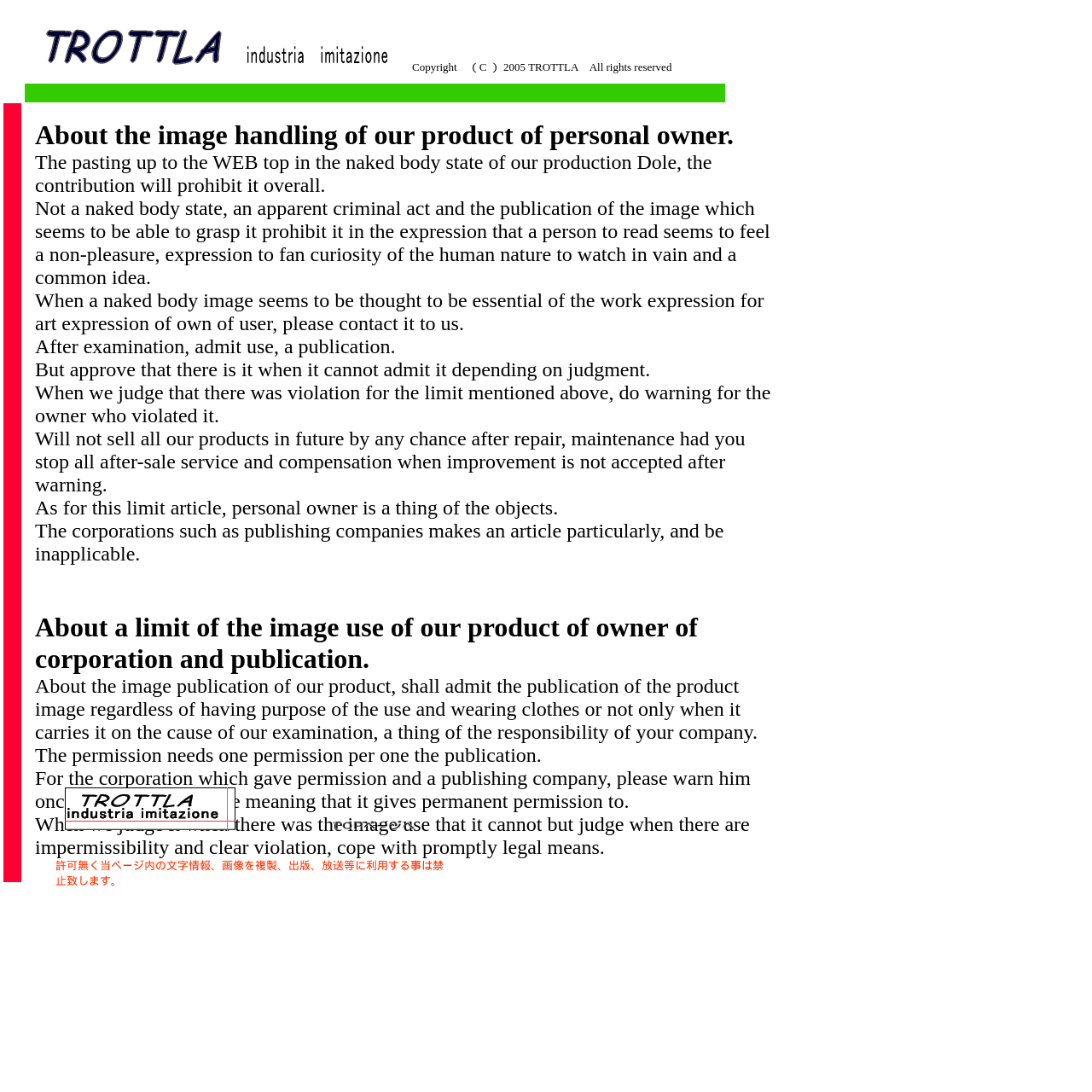Who is responsible for obtaining permission for image publication?
Refer to the image and answer the question using a single word or phrase.

The corporation or publishing company